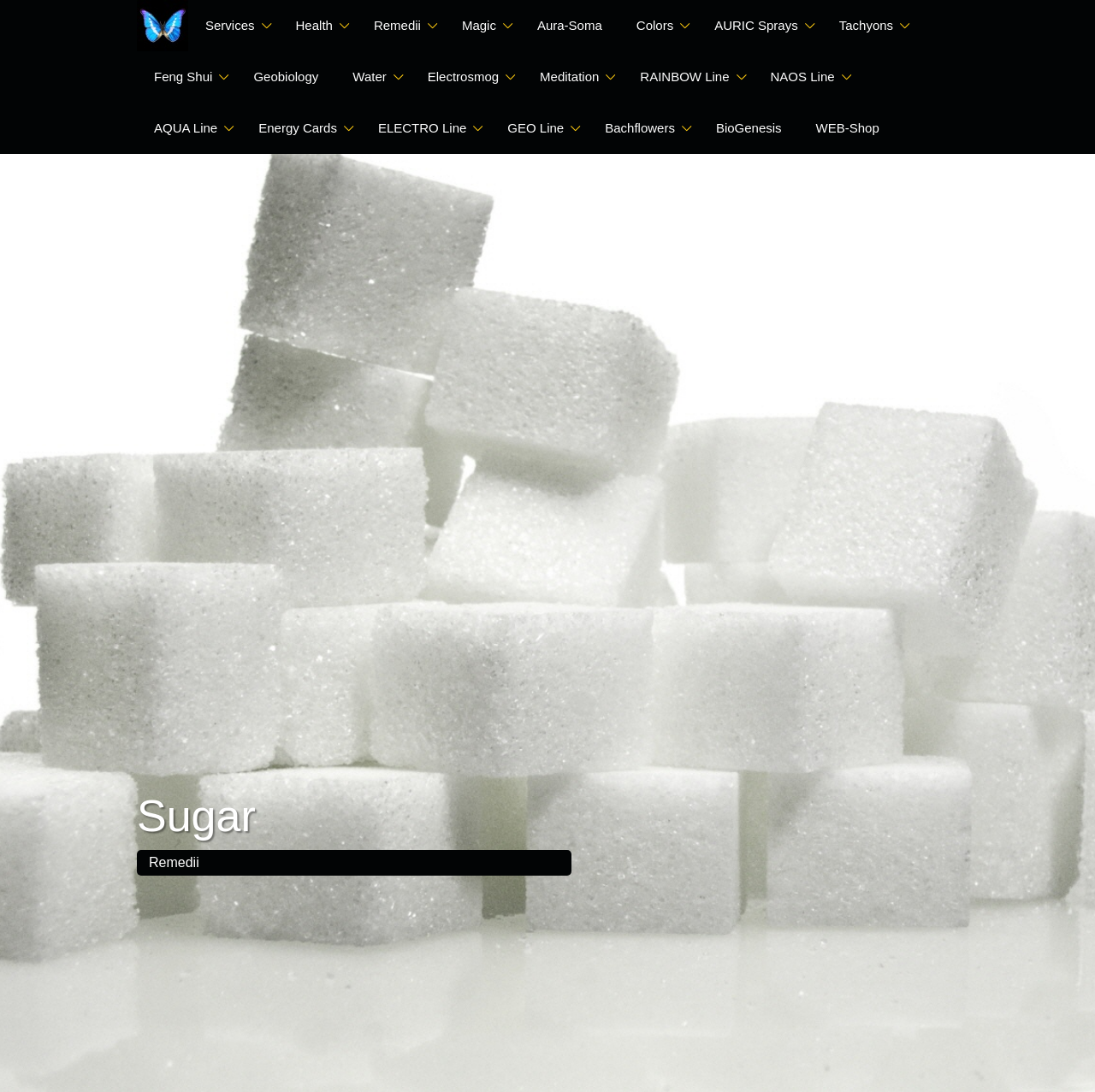What is the purpose of the 'Remedii' link?
Using the screenshot, give a one-word or short phrase answer.

Health